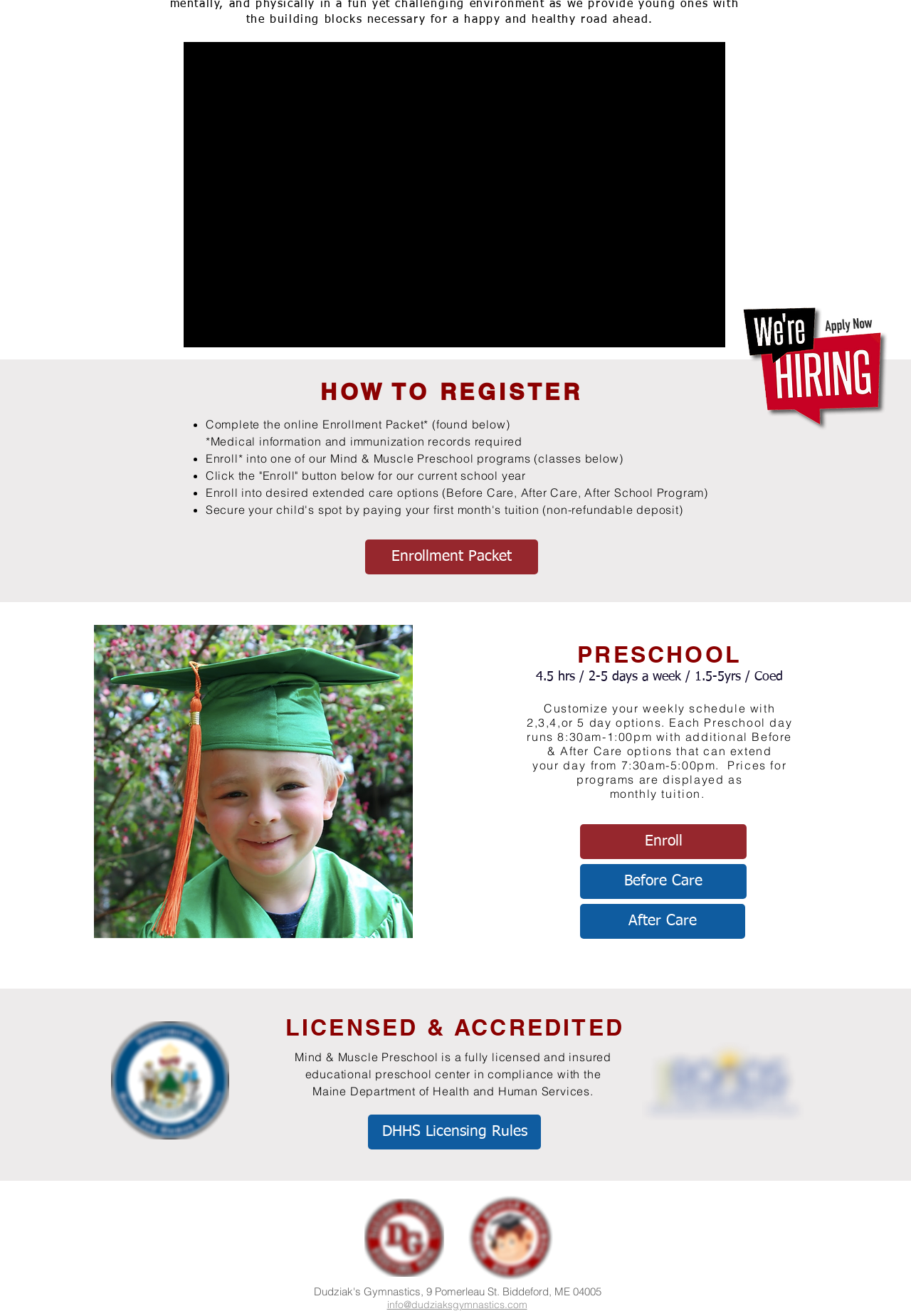Using the provided description: "DHHS Licensing Rules", find the bounding box coordinates of the corresponding UI element. The output should be four float numbers between 0 and 1, in the format [left, top, right, bottom].

[0.404, 0.847, 0.594, 0.873]